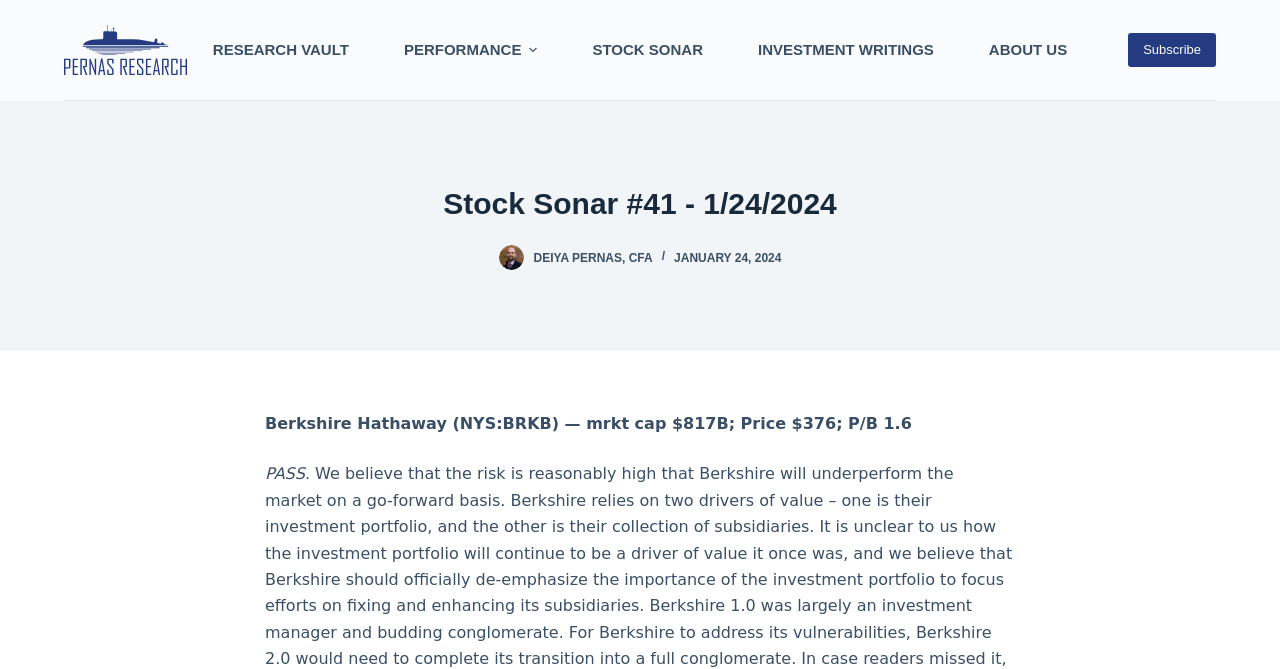Locate the bounding box coordinates of the area that needs to be clicked to fulfill the following instruction: "Search for something". The coordinates should be in the format of four float numbers between 0 and 1, namely [left, top, right, bottom].

None